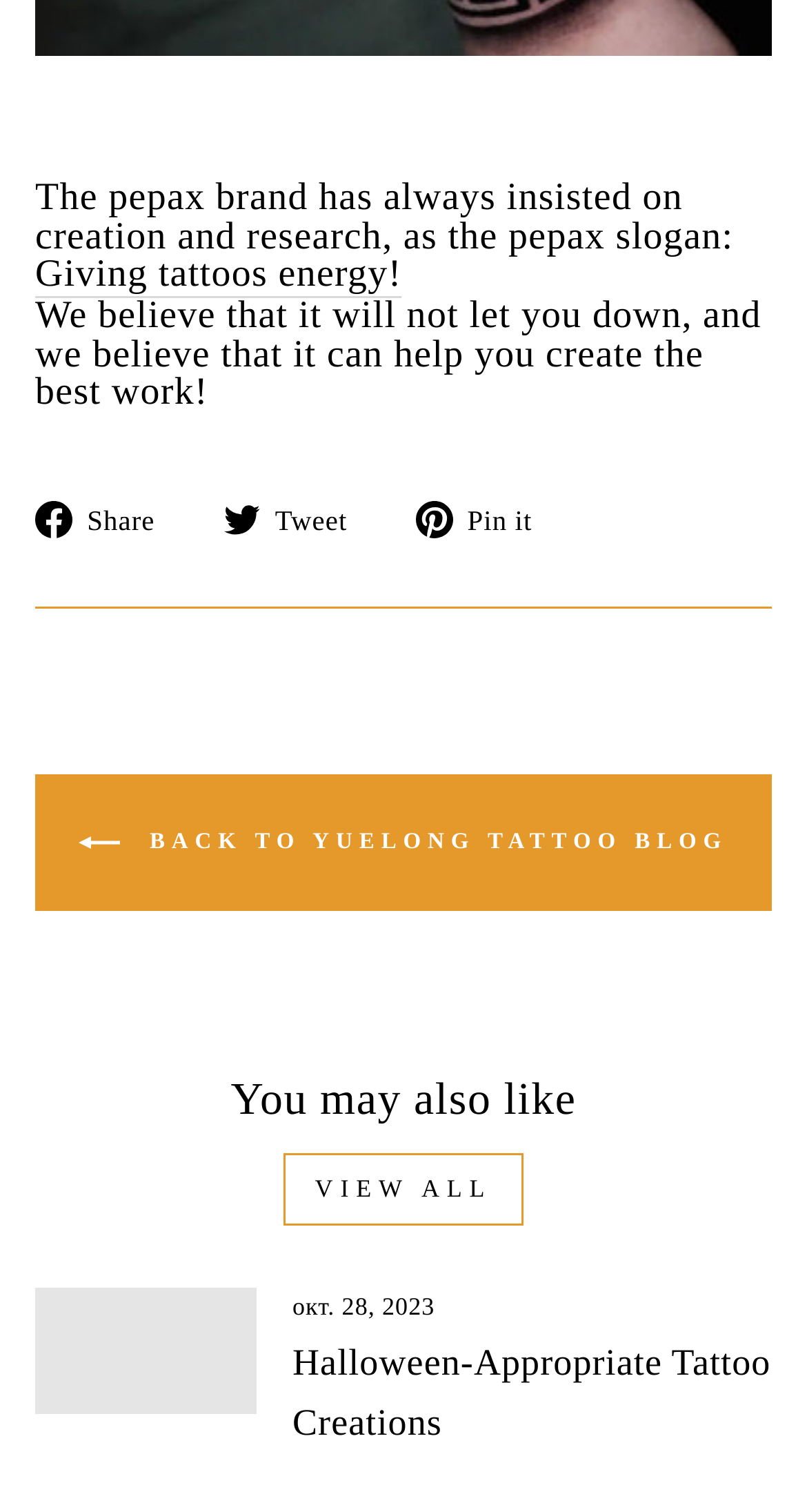What is the category of the blog post?
Answer the question with a detailed and thorough explanation.

The category of the blog post can be inferred from the title of the blog post, which is 'Halloween-Appropriate Tattoo Creations', indicating that it belongs to the category of tattoo creations.